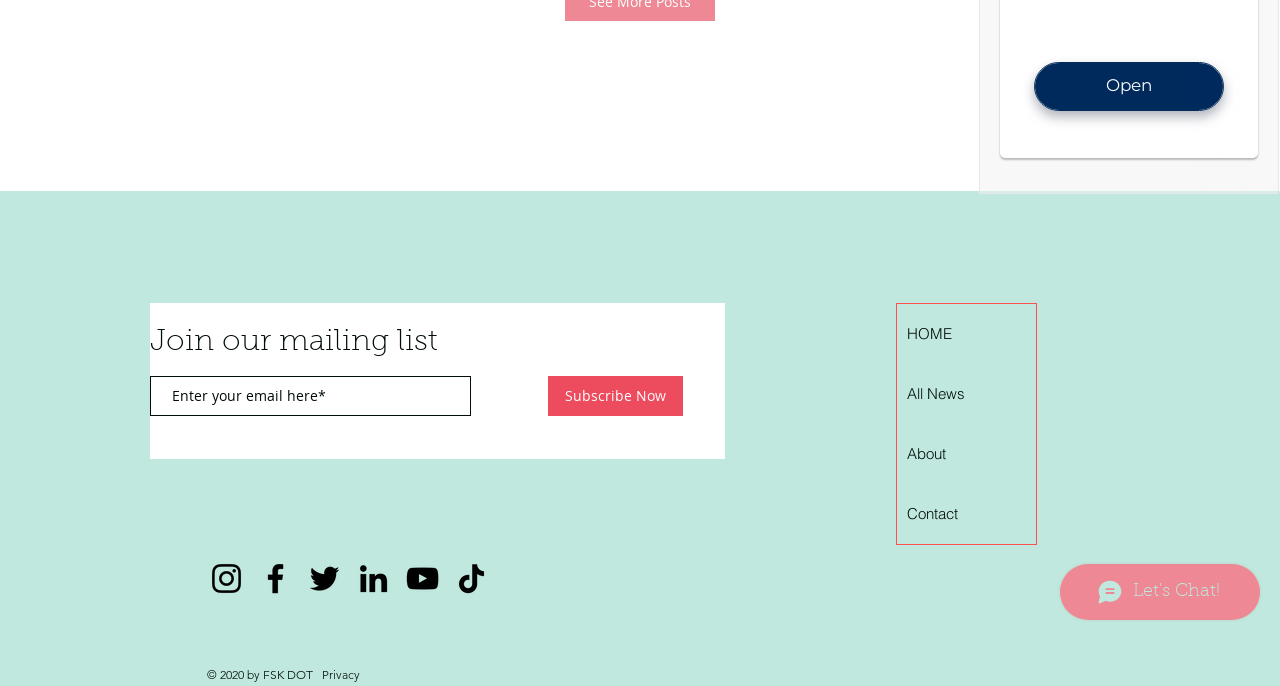Identify the bounding box coordinates for the UI element described as: "aria-label="YouTube"".

[0.315, 0.815, 0.345, 0.872]